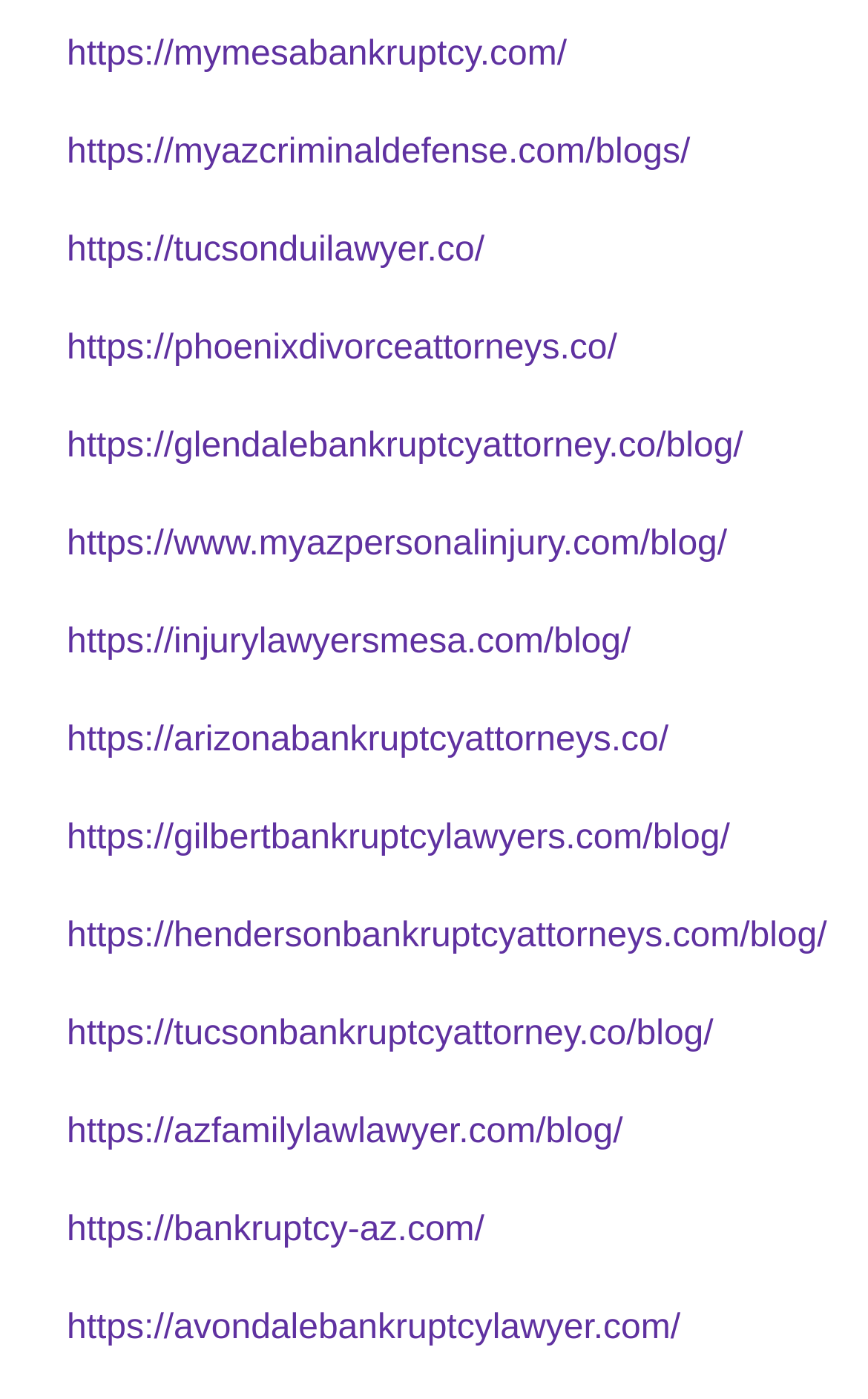Determine the bounding box coordinates of the target area to click to execute the following instruction: "read arizona bankruptcy attorneys blog."

[0.077, 0.516, 0.77, 0.543]